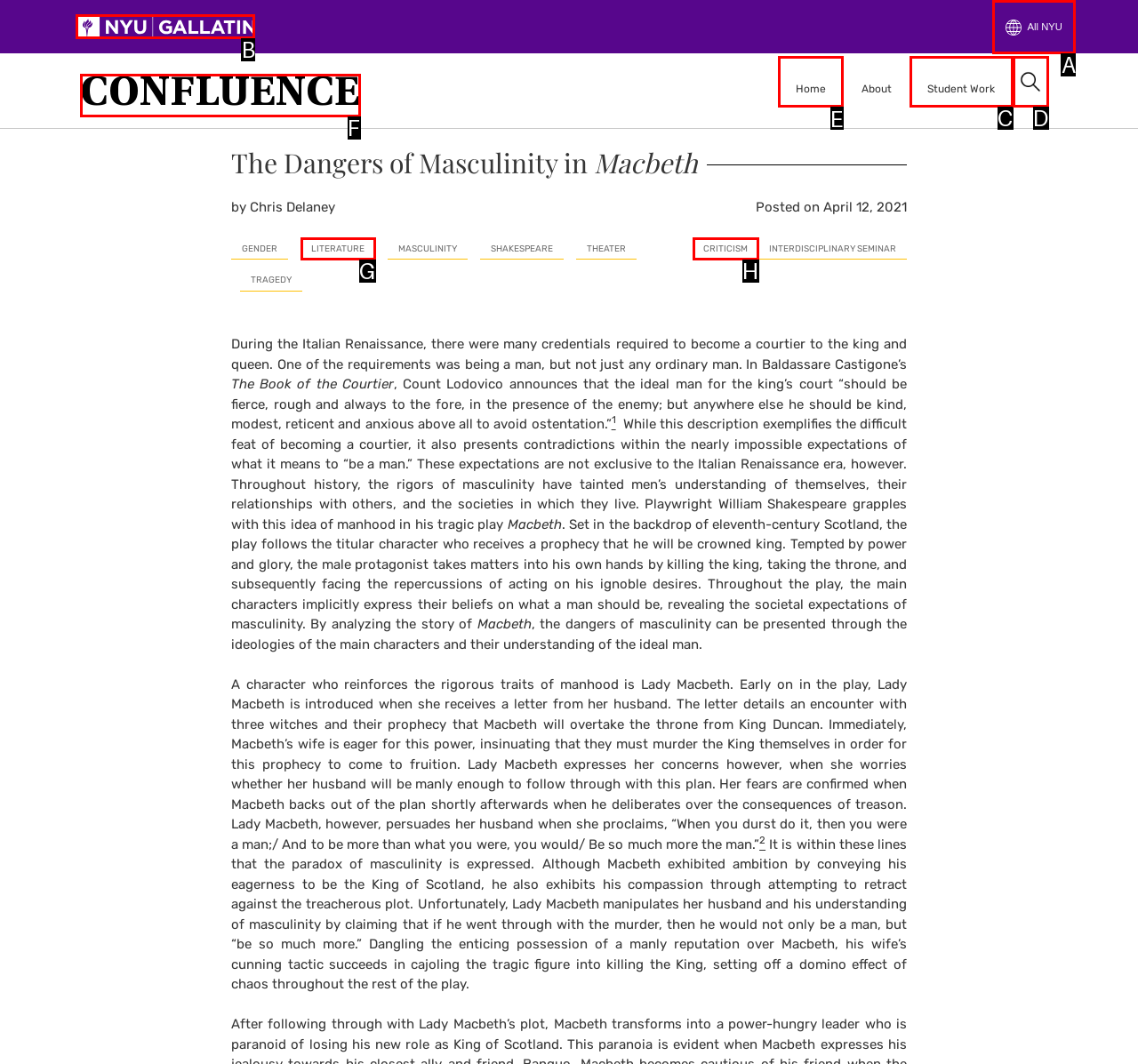Identify the letter of the UI element you should interact with to perform the task: Click on 'Katter’s Australian Party' link
Reply with the appropriate letter of the option.

None